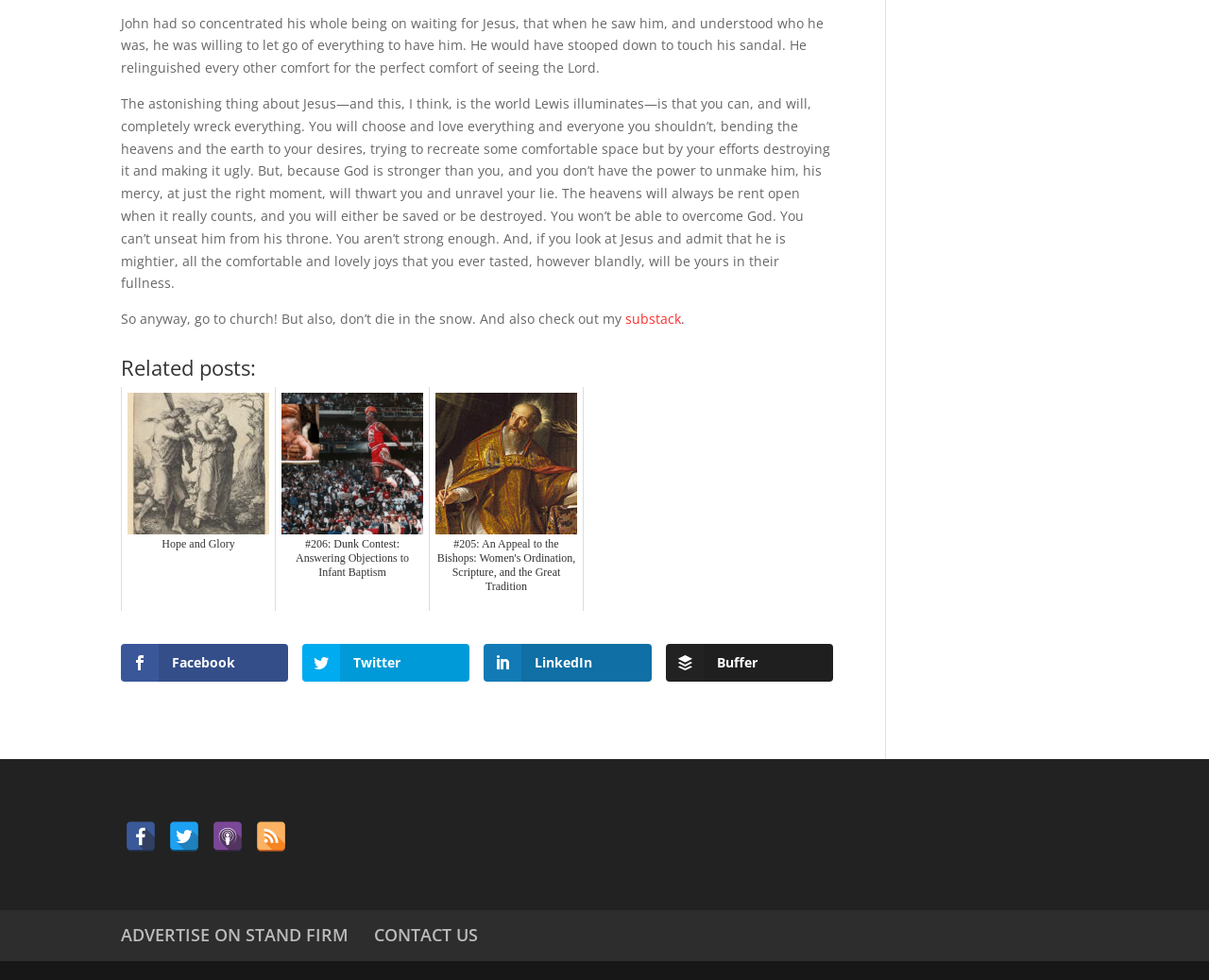What is the purpose of the links under 'Related posts:'? Based on the image, give a response in one word or a short phrase.

To access related articles